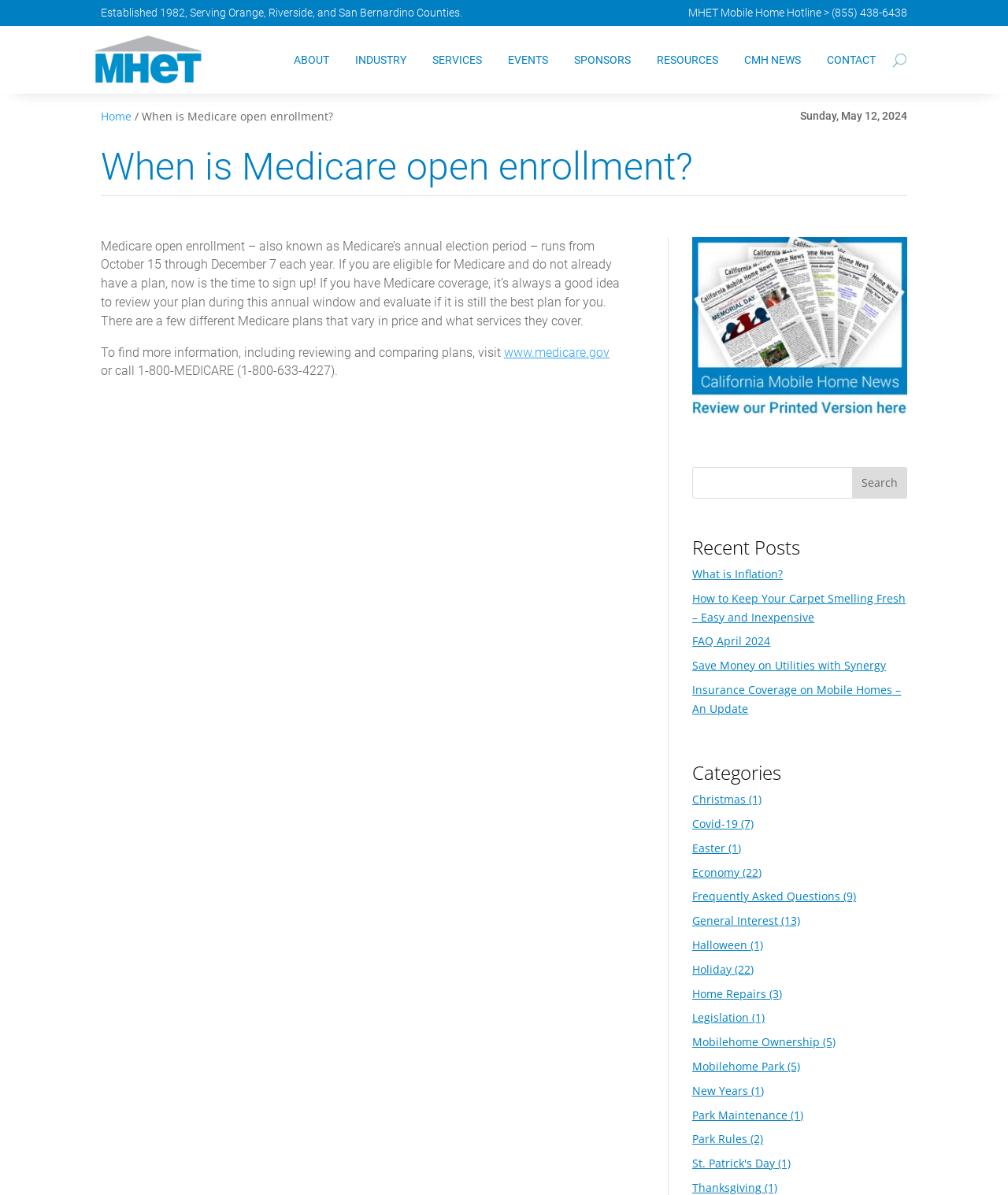Please answer the following query using a single word or phrase: 
How many links are there in the main navigation menu?

7